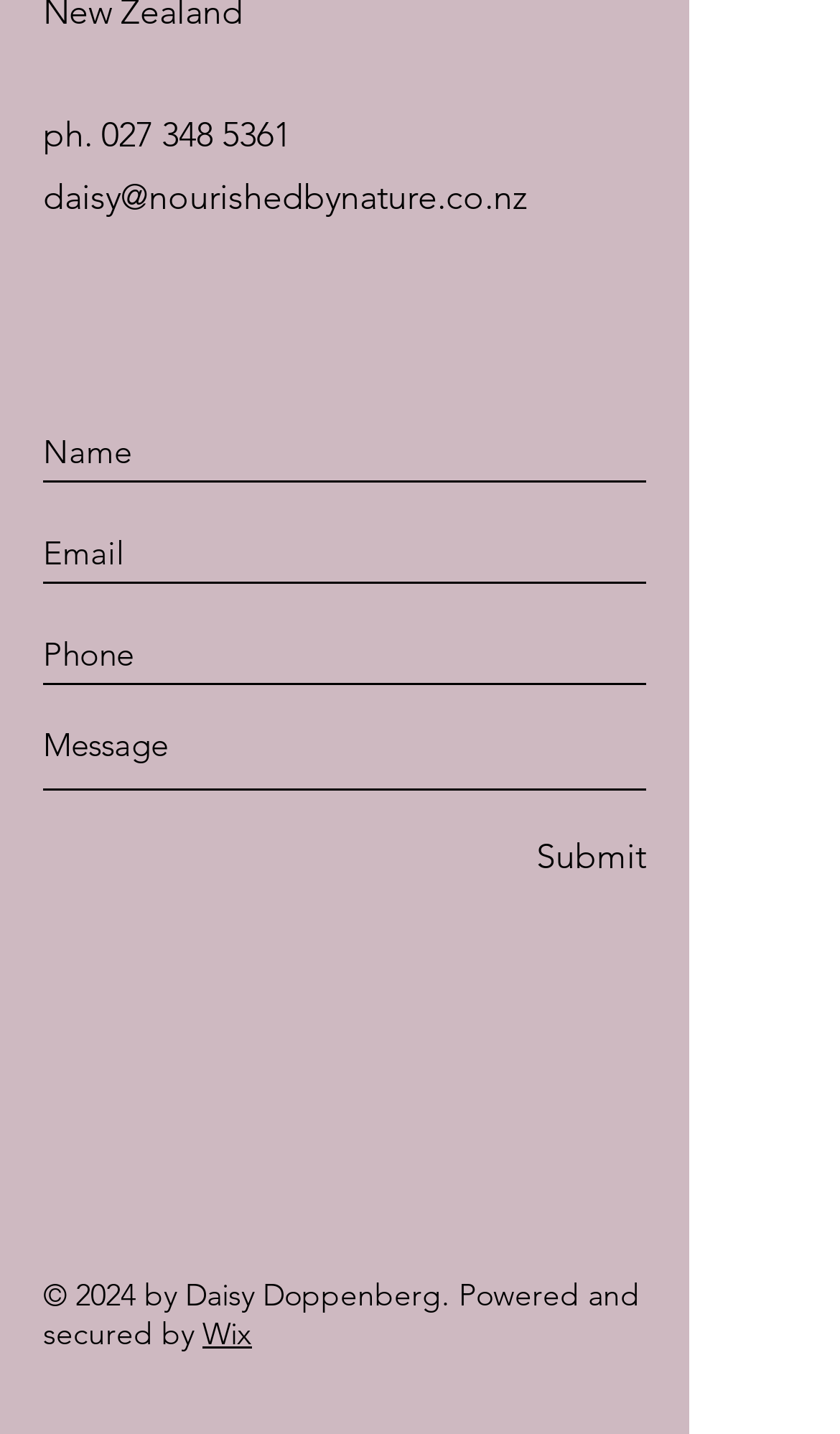For the element described, predict the bounding box coordinates as (top-left x, top-left y, bottom-right x, bottom-right y). All values should be between 0 and 1. Element description: aria-label="Message" name="message" placeholder="Message"

[0.051, 0.488, 0.769, 0.552]